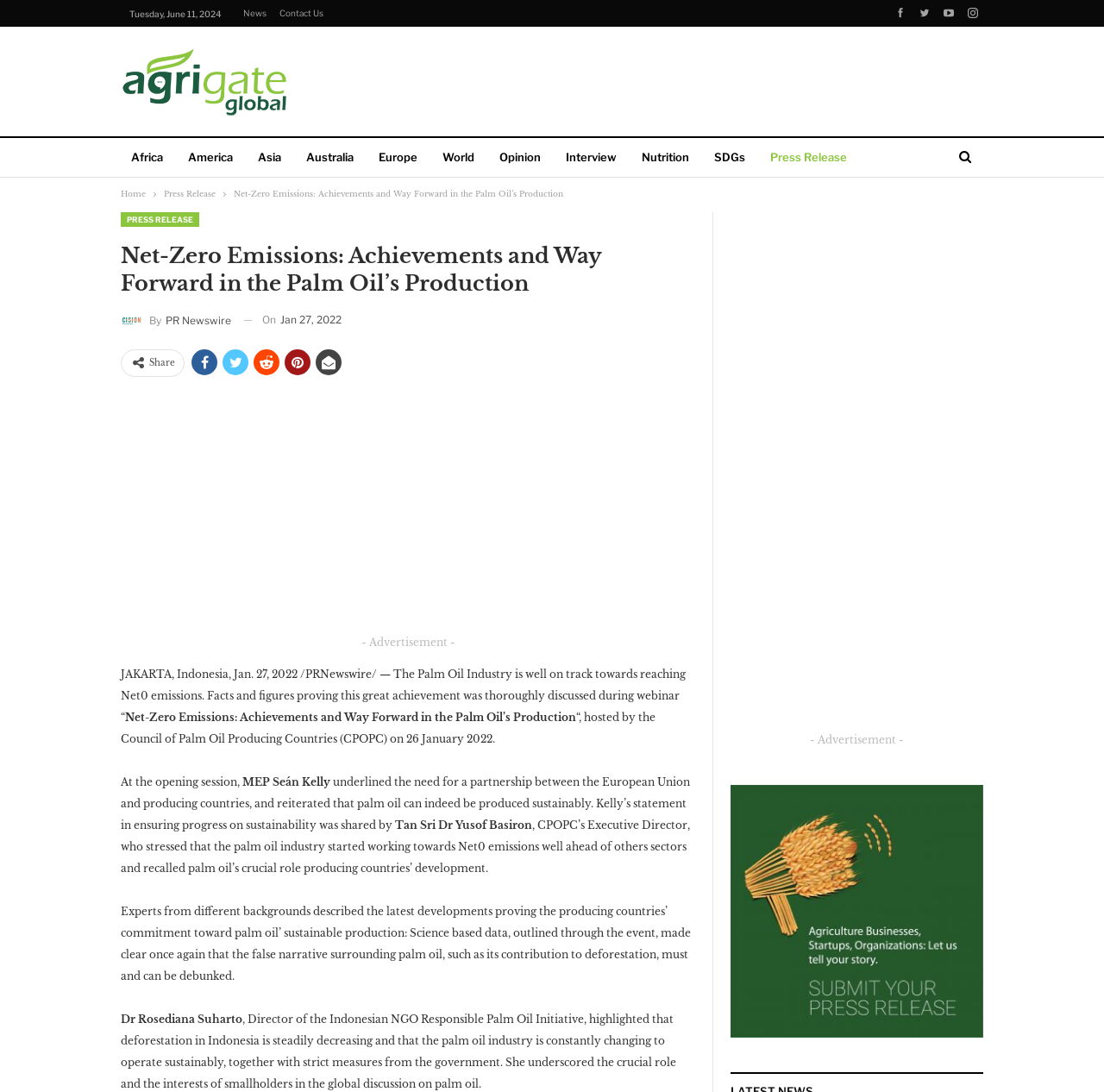Provide the bounding box coordinates of the HTML element described by the text: "Press Release".

[0.688, 0.126, 0.777, 0.164]